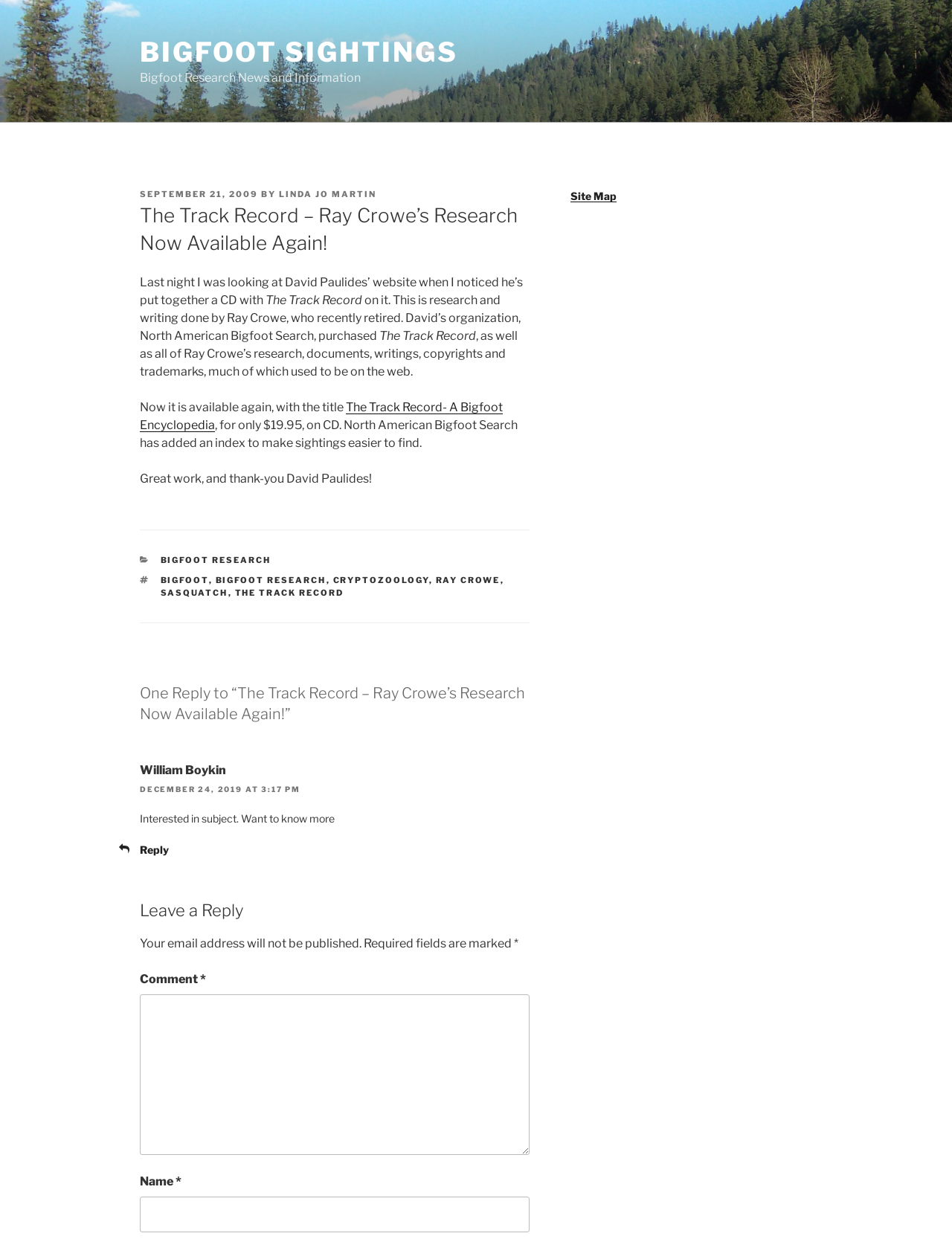How much does the CD cost?
Please provide a comprehensive answer based on the contents of the image.

I found the price of the CD by looking at the text 'for only $19.95, on CD' which is located near the mention of the CD title.